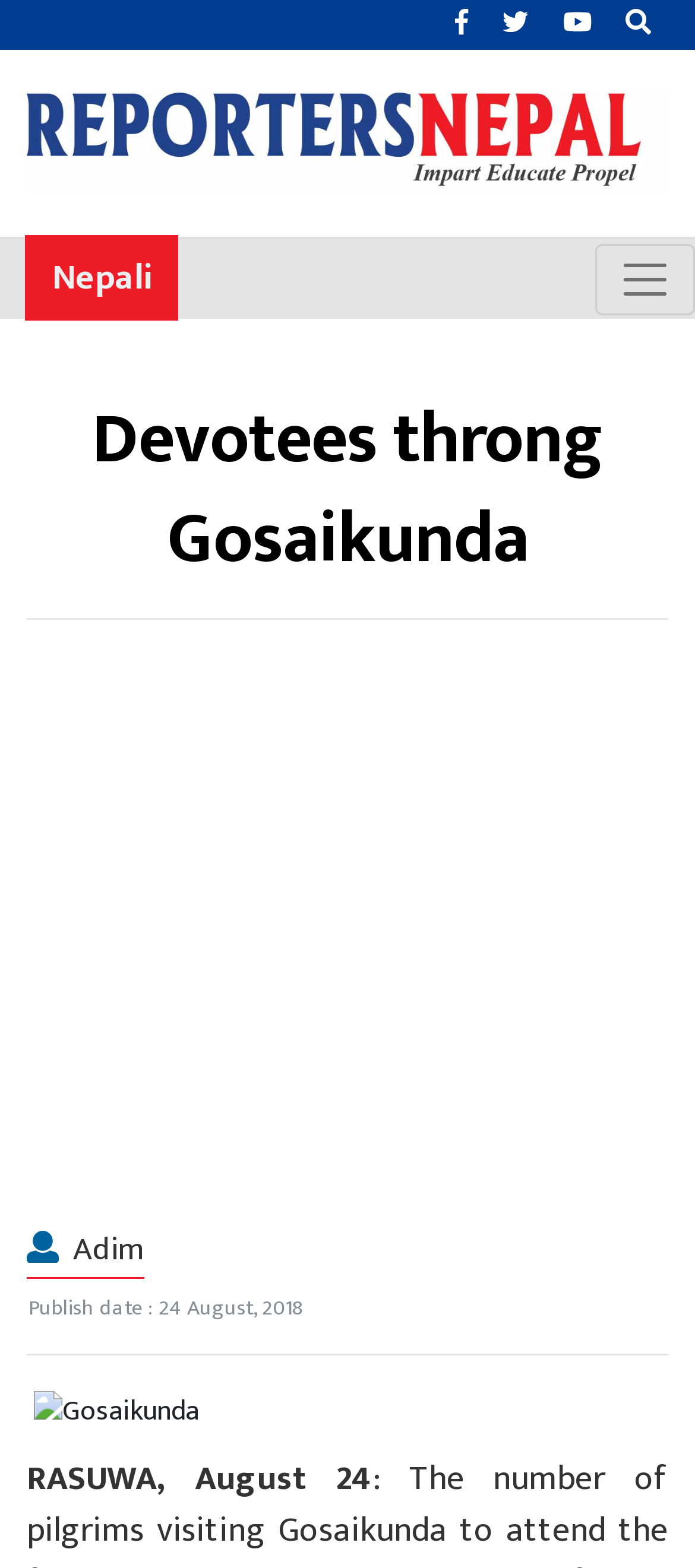What is the occasion of the fair?
Please give a detailed and elaborate explanation in response to the question.

The webpage mentions that the number of pilgrims visiting Gosaikunda is on the rise to attend the fair on 26 August on the occasion of Janai Purnima, which suggests that Janai Purnima is the occasion of the fair.